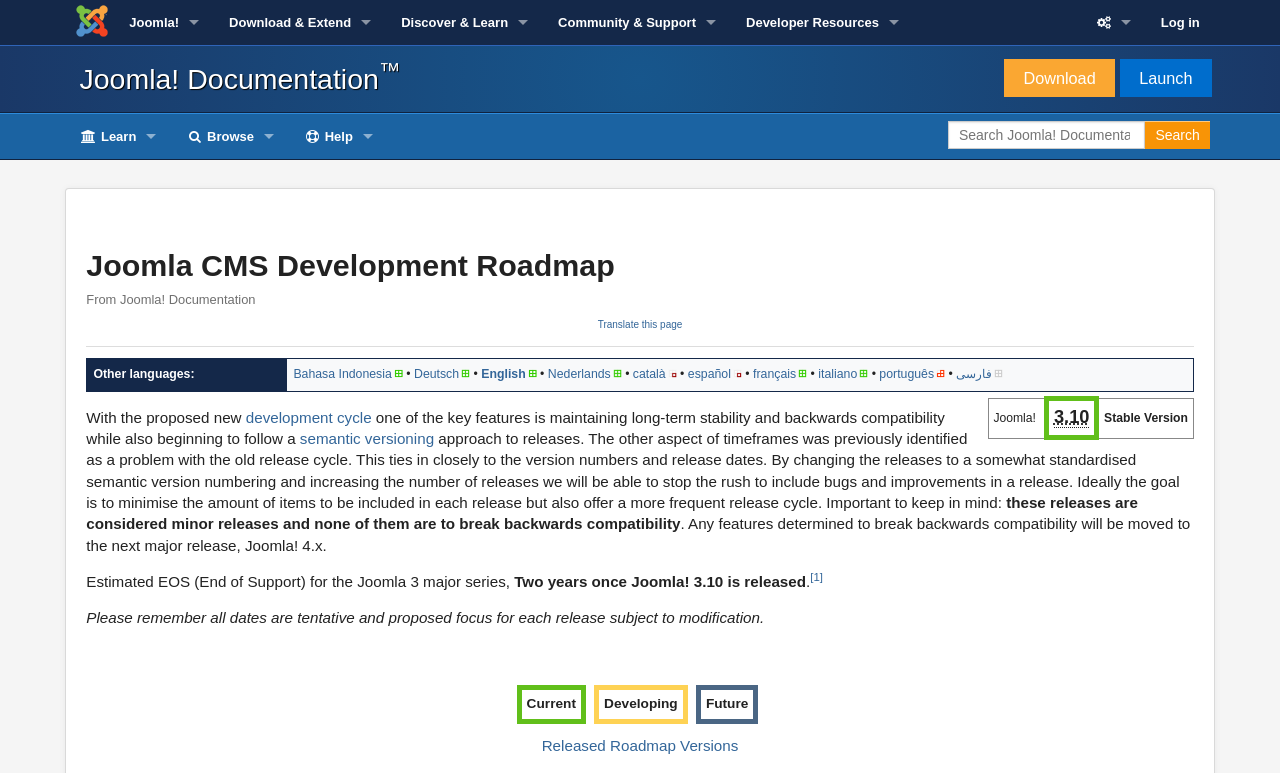Locate the bounding box coordinates of the region to be clicked to comply with the following instruction: "Learn about Joomla! Documentation". The coordinates must be four float numbers between 0 and 1, in the form [left, top, right, bottom].

[0.051, 0.147, 0.134, 0.206]